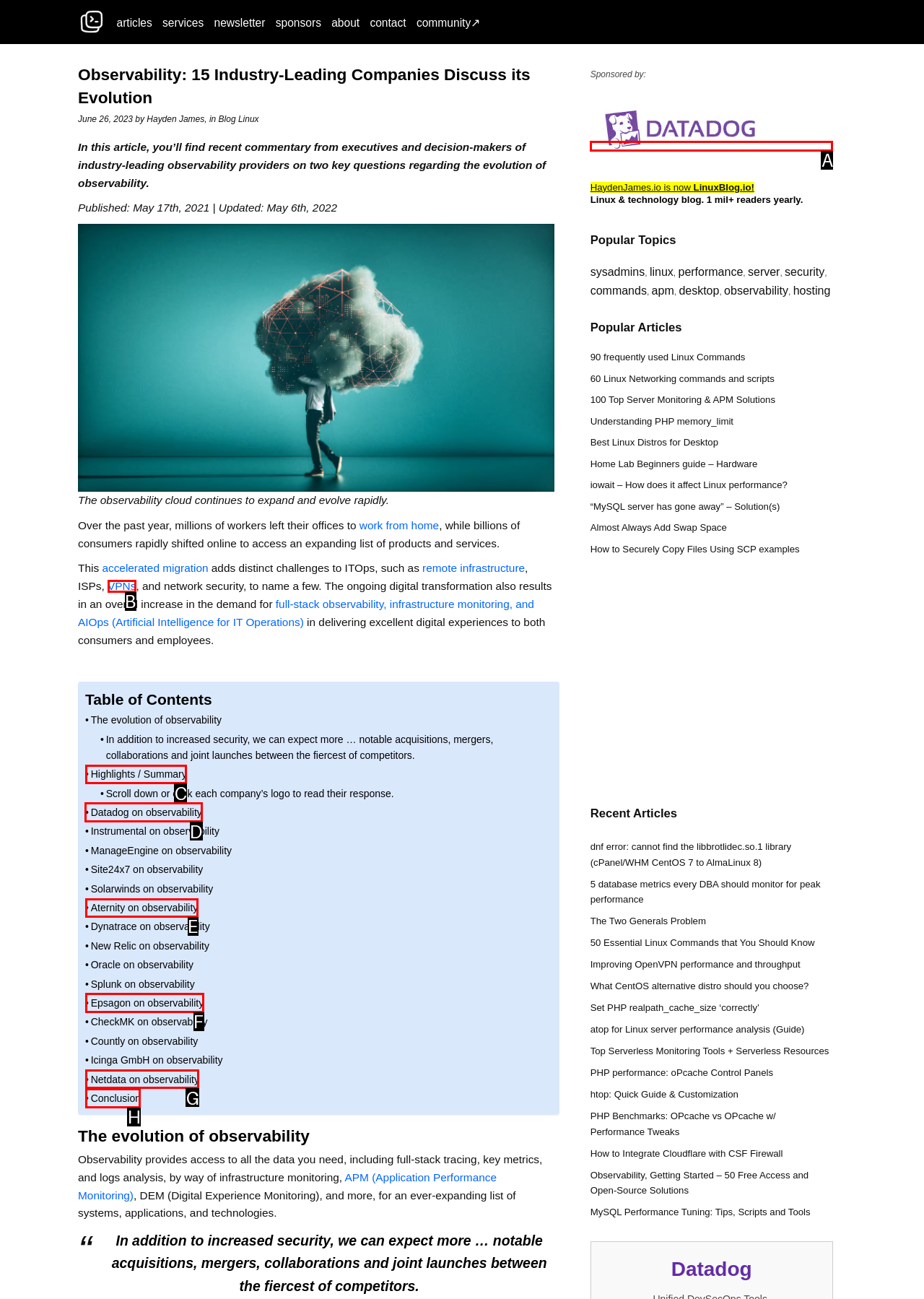Tell me which letter corresponds to the UI element that should be clicked to fulfill this instruction: Explore Datadog on observability
Answer using the letter of the chosen option directly.

D